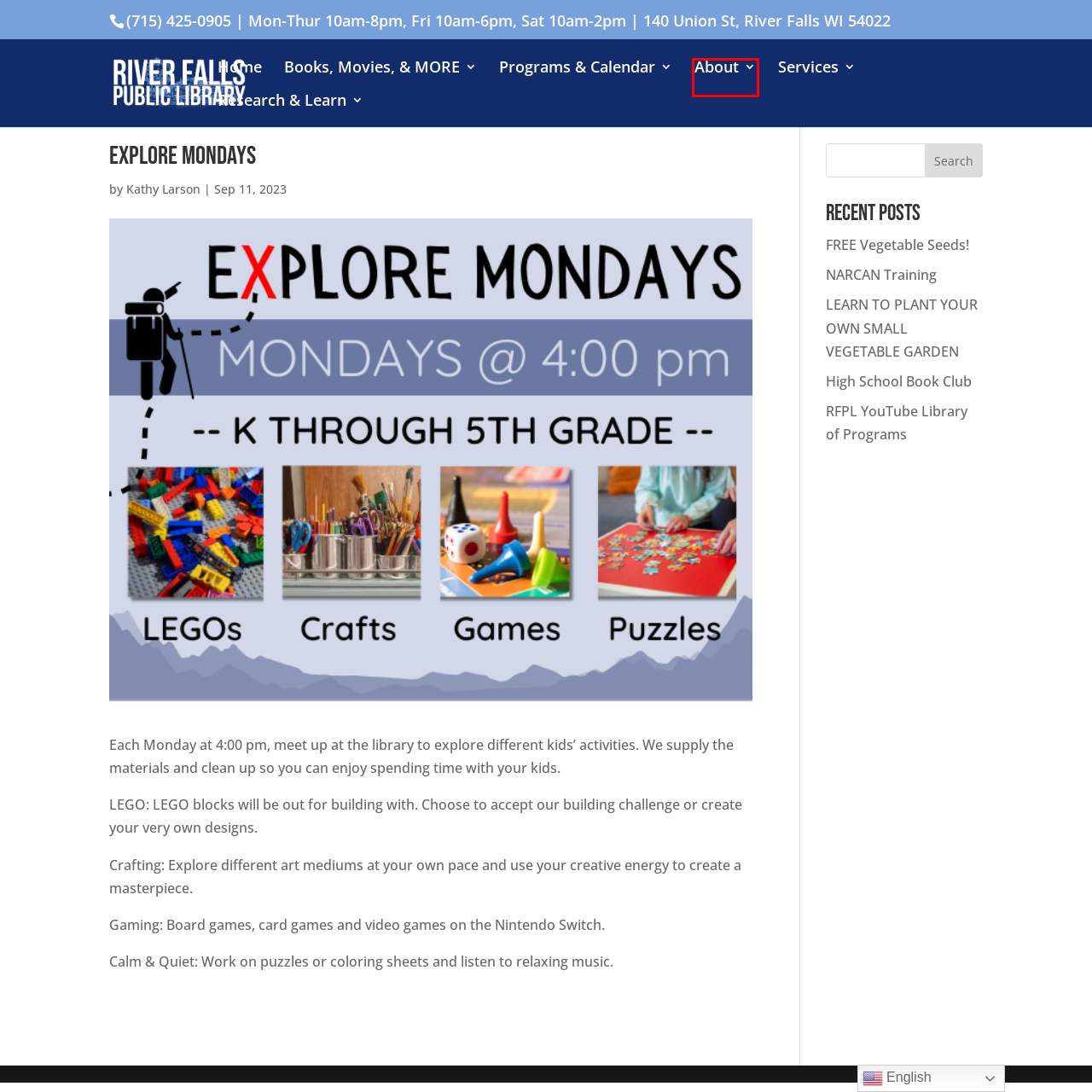Check out the screenshot of a webpage with a red rectangle bounding box. Select the best fitting webpage description that aligns with the new webpage after clicking the element inside the bounding box. Here are the candidates:
A. NARCAN Training | River Falls Public Library
B. FREE Vegetable Seeds! | River Falls Public Library
C. My Online Resource
D. About | River Falls Public Library
E. Kathy Larson | River Falls Public Library
F. Research and Learn | River Falls Public Library
G. High School Book Club | River Falls Public Library
H. LEARN TO PLANT YOUR OWN SMALL VEGETABLE GARDEN | River Falls Public Library

D